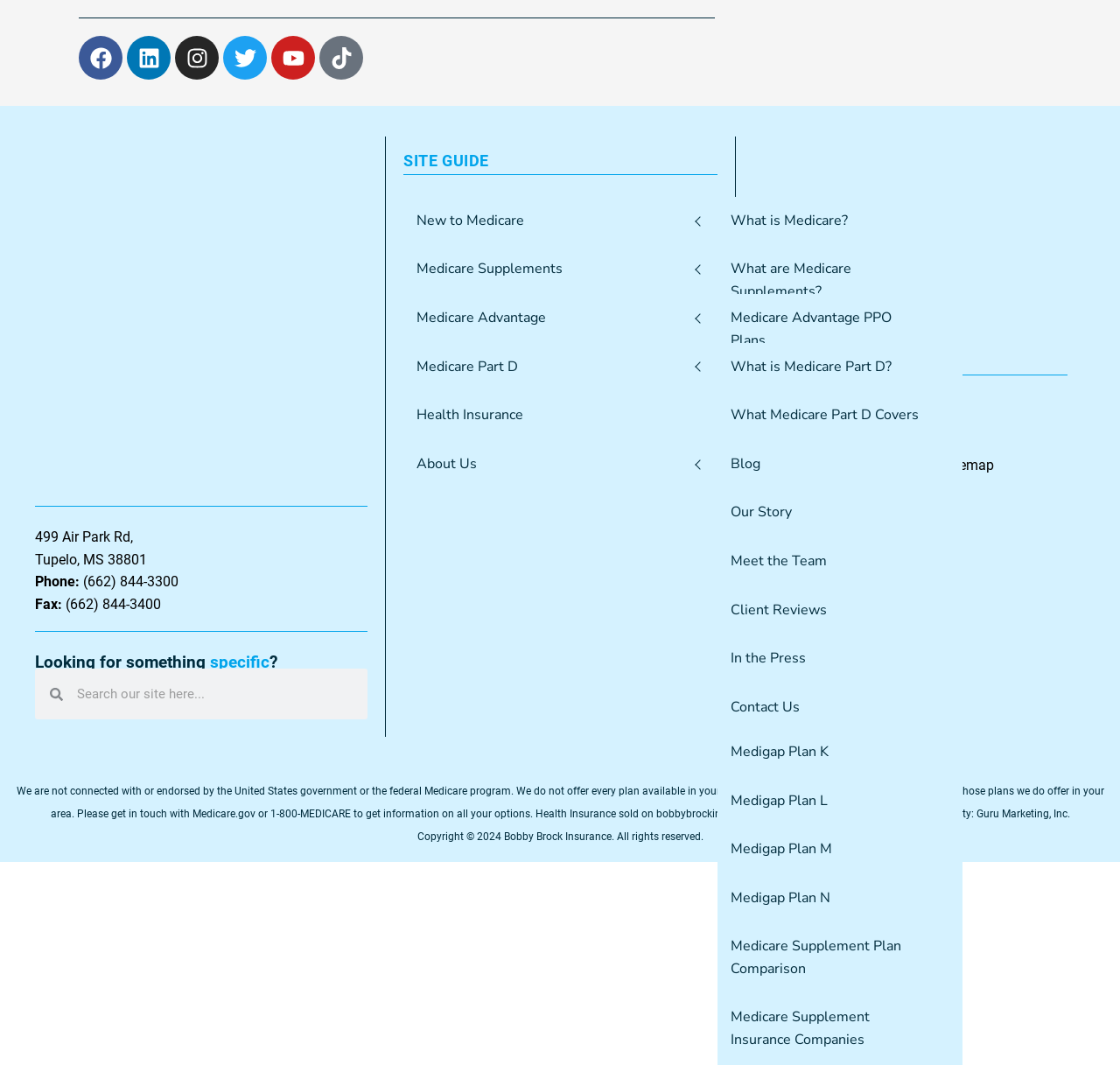Identify the bounding box coordinates of the region that should be clicked to execute the following instruction: "Contact Us".

[0.641, 0.642, 0.859, 0.687]